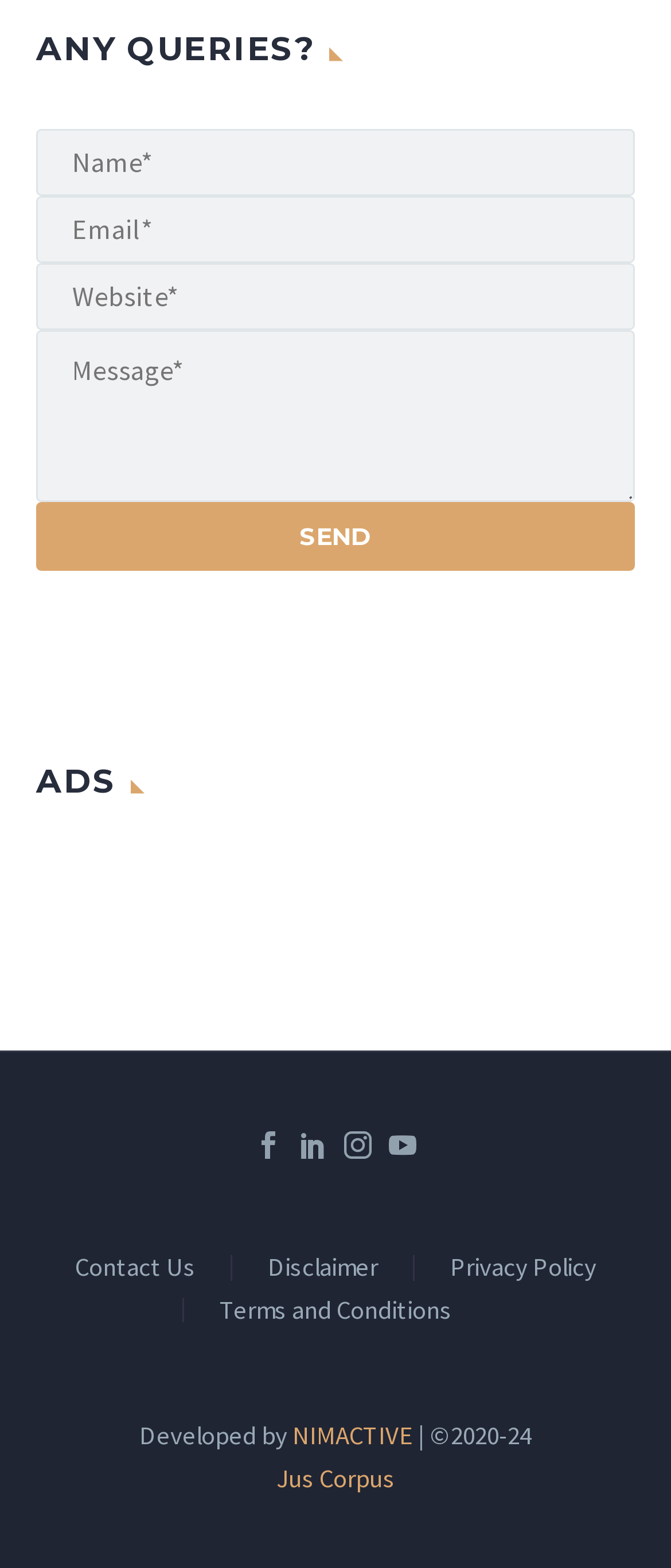Please mark the clickable region by giving the bounding box coordinates needed to complete this instruction: "Click the Send button".

[0.054, 0.32, 0.946, 0.364]